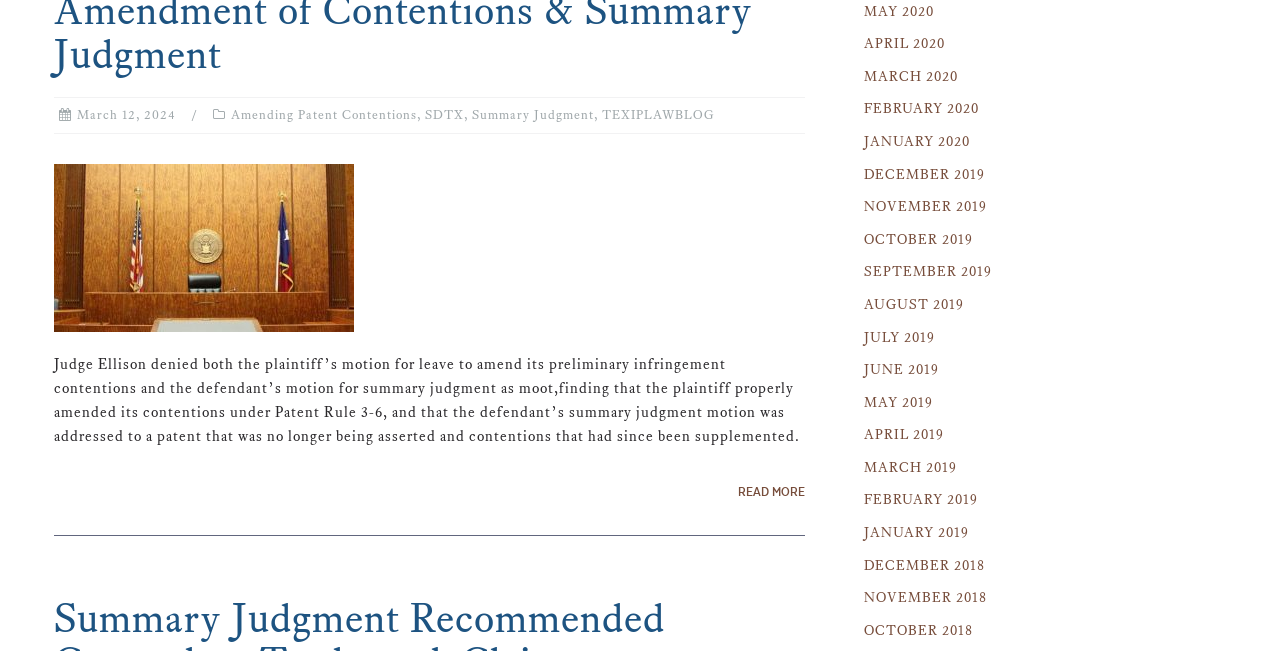How many months are listed as links on the webpage?
We need a detailed and exhaustive answer to the question. Please elaborate.

The webpage lists 15 months as links, ranging from April 2020 to December 2018, allowing users to access information related to each month.